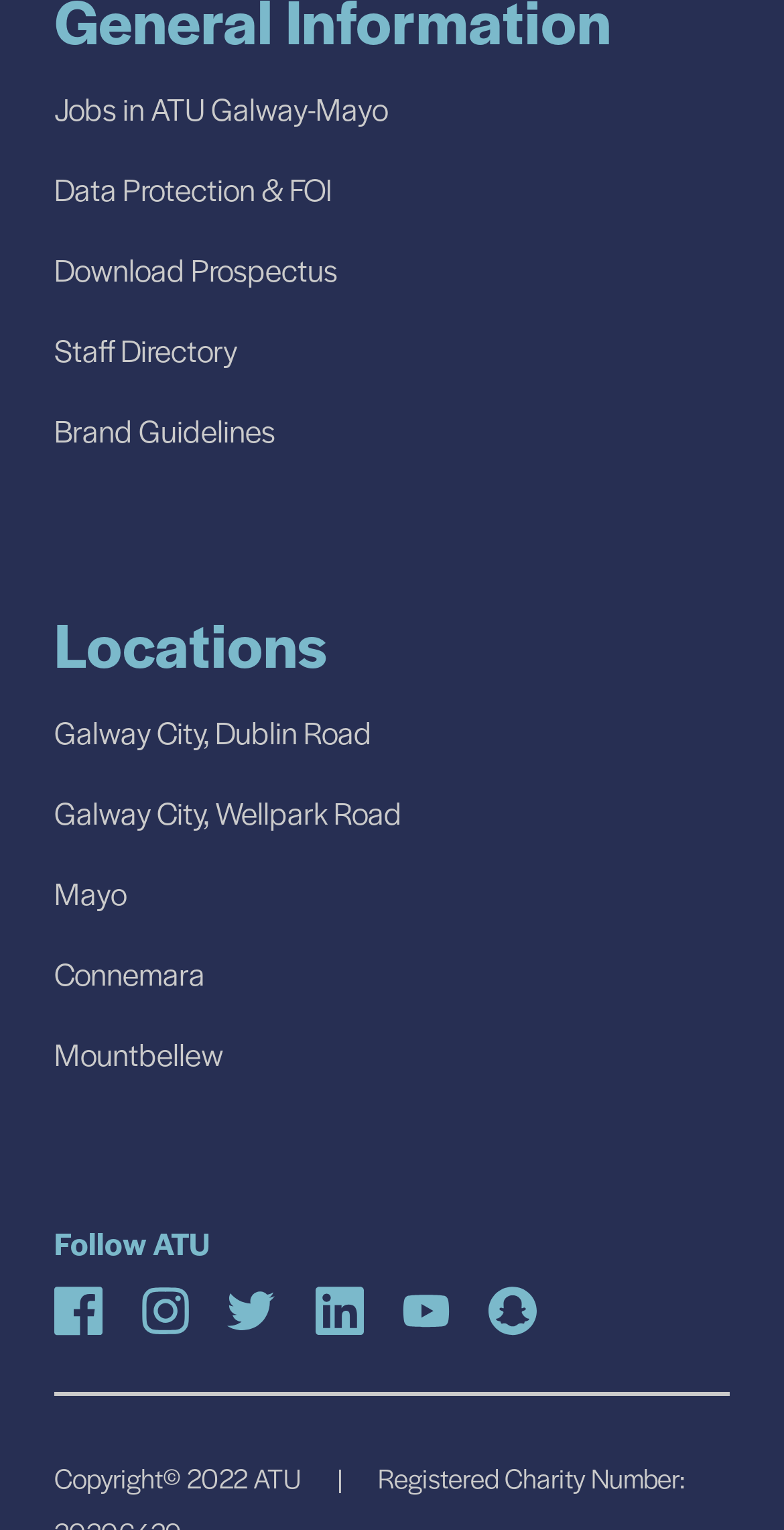Based on the image, give a detailed response to the question: How many locations are listed?

The webpage lists five locations: Galway City, Dublin Road; Galway City, Wellpark Road; Mayo; Connemara; and Mountbellew.